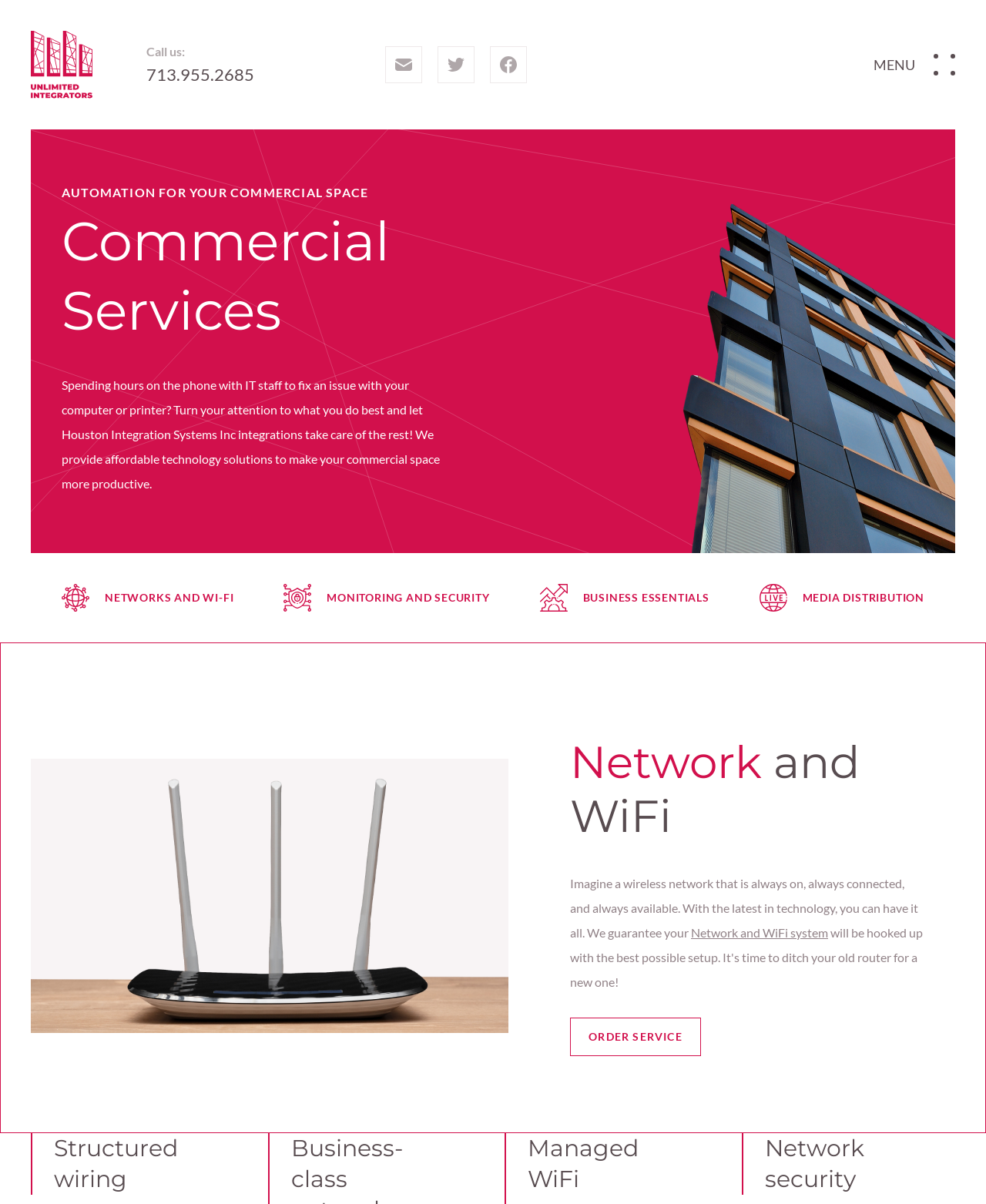Please find the bounding box coordinates of the element that you should click to achieve the following instruction: "Explore Network and WiFi system". The coordinates should be presented as four float numbers between 0 and 1: [left, top, right, bottom].

[0.701, 0.768, 0.84, 0.781]